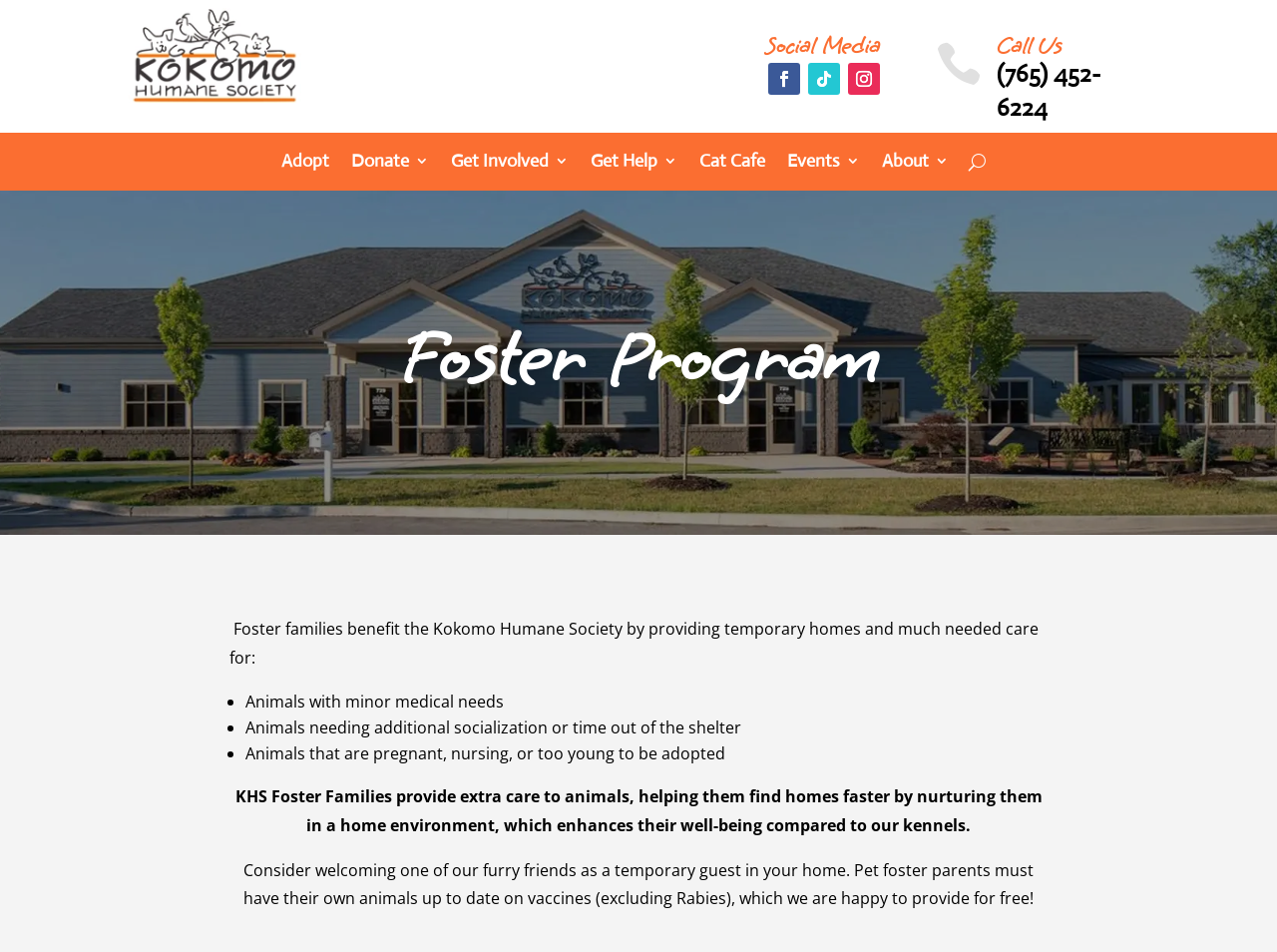Give a detailed account of the webpage's layout and content.

The webpage is about the Foster Program of the Kokomo Humane Society. At the top, there is a link to the homepage and a layout table with a heading "Social Media" and three links to social media platforms. To the right of the social media links, there is another layout table with a heading "Call Us" and a phone number "(765) 452-6224".

Below these elements, there is a row of seven links: "Adopt", "Donate 3", "Get Involved 3", "Get Help 3", "Cat Cafe", "Events 3", and "About 3". These links are evenly spaced and take up most of the width of the page.

To the right of these links, there is a button labeled "U". Below the links and the button, there is a heading "Foster Program" and a paragraph of text that explains the benefits of the foster program, including providing temporary homes and care for animals with minor medical needs, those needing socialization or time out of the shelter, and pregnant, nursing, or too young to be adopted animals.

The text is divided into three sections, each with a bullet point list. The first list describes the types of animals that benefit from the foster program, the second list explains how foster families help animals, and the third list provides more information about becoming a pet foster parent.

At the bottom of the page, there is a call to action to consider welcoming a furry friend as a temporary guest in your home, along with some requirements for pet foster parents.